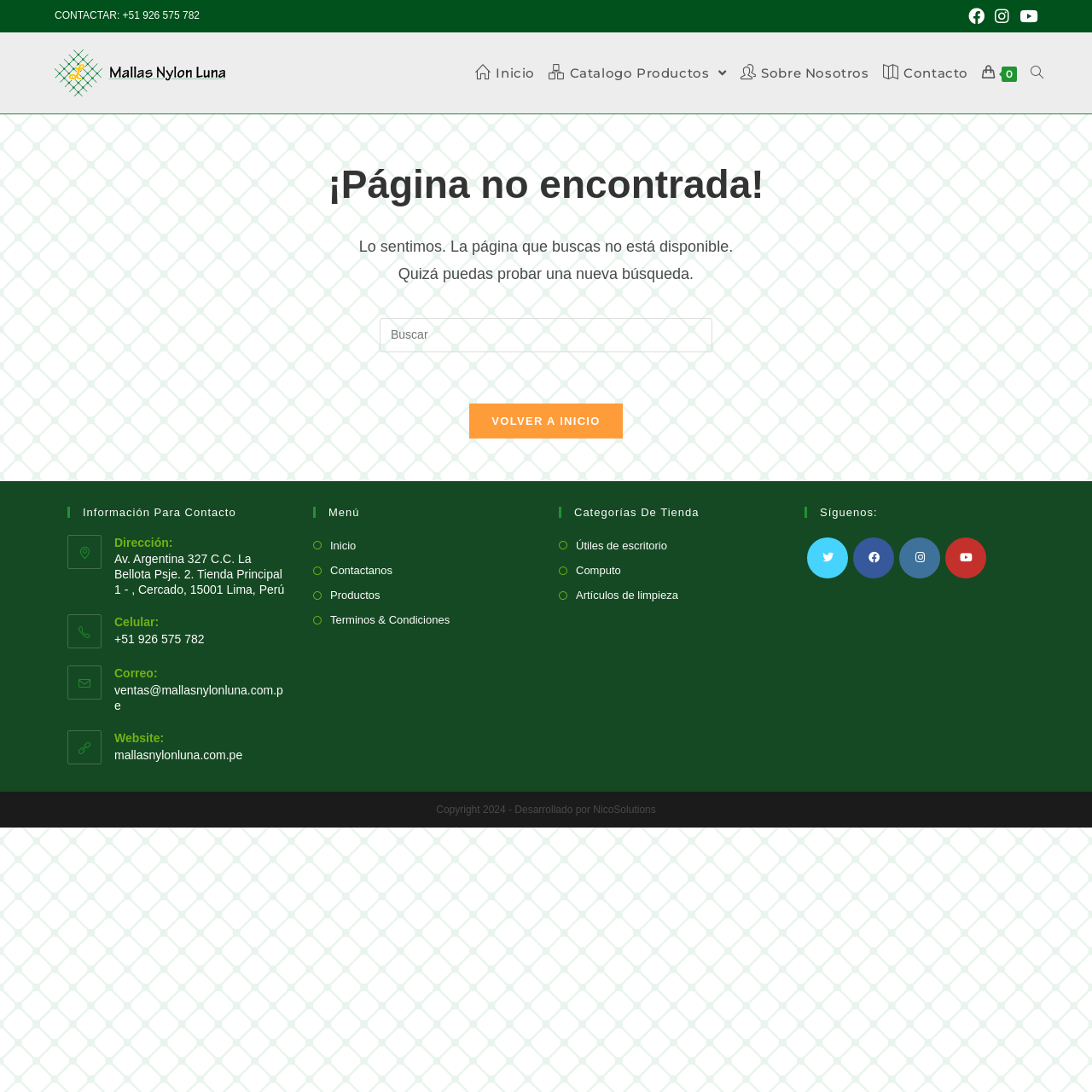What is the phone number for contact?
Please respond to the question with a detailed and thorough explanation.

The phone number for contact can be found in the 'Información Para Contacto' section, which is located in the bottom part of the webpage. It is also mentioned at the top of the webpage as 'CONTACTAR: +51 926 575 782'.